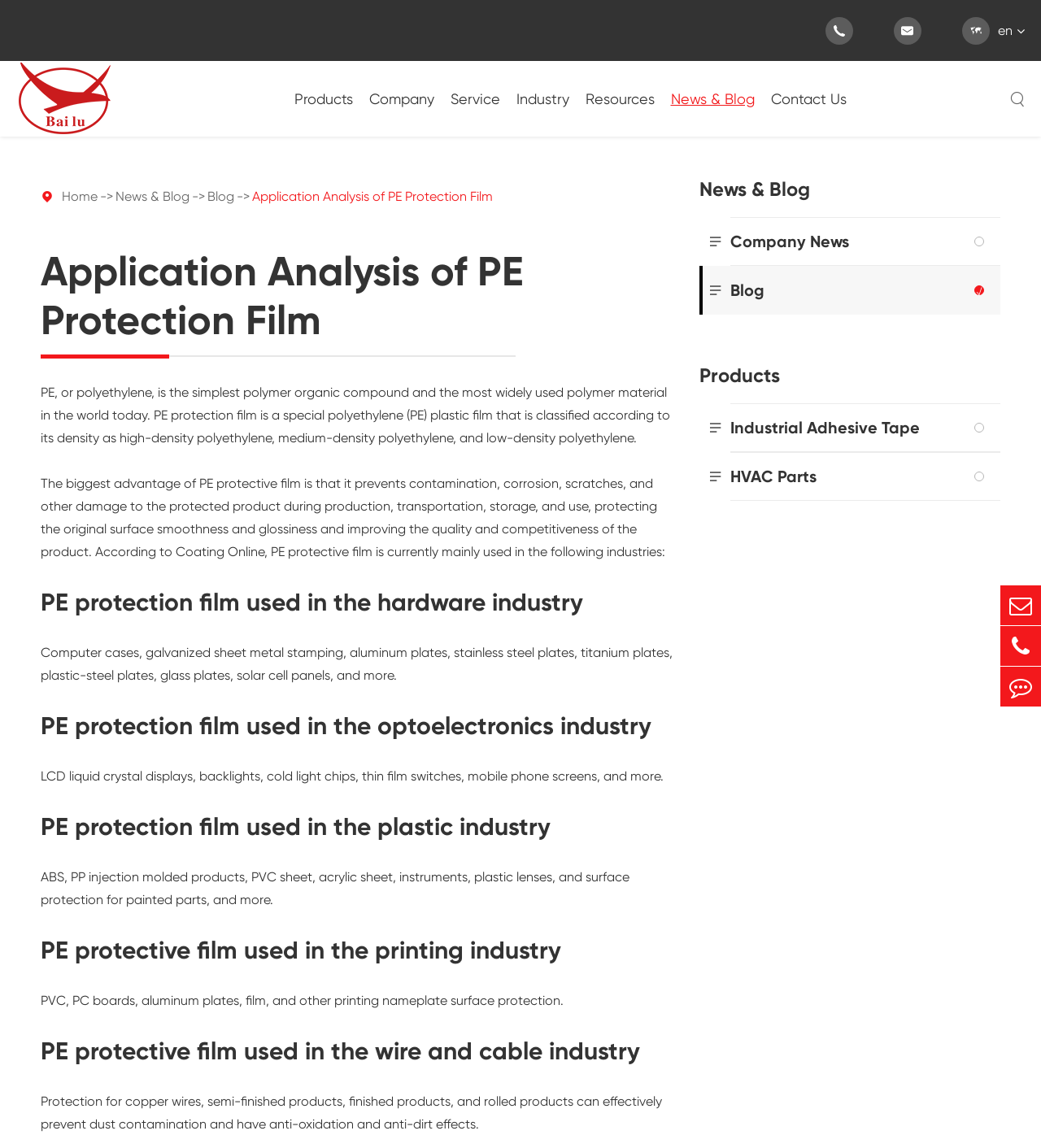What is the company name?
Look at the screenshot and provide an in-depth answer.

The company name can be found in the top-left corner of the webpage, where it is written as 'Changzhou Egret Manufacturing Co., Ltd.' along with its logo.